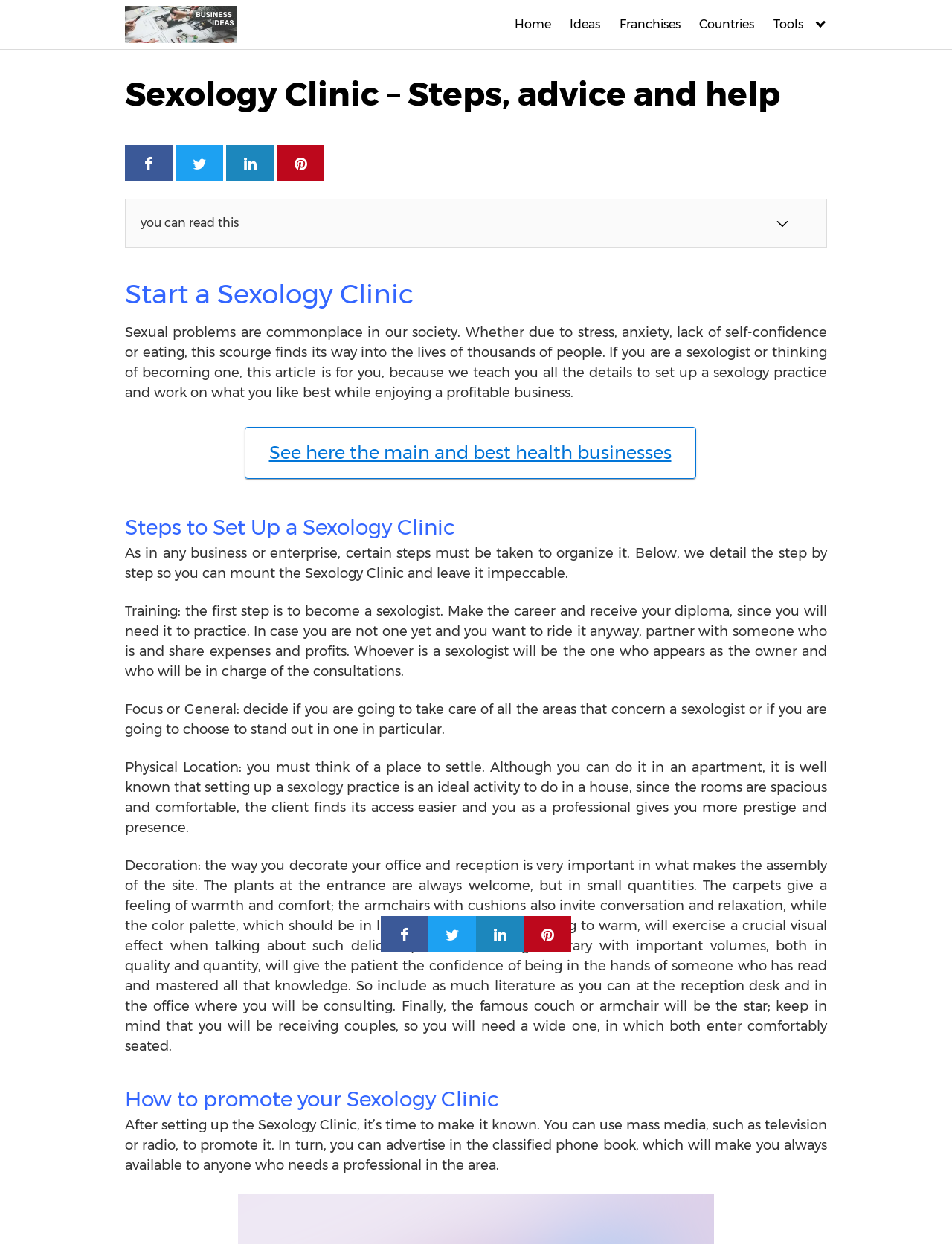Respond to the question below with a single word or phrase: What is the first step to set up a sexology clinic?

Training